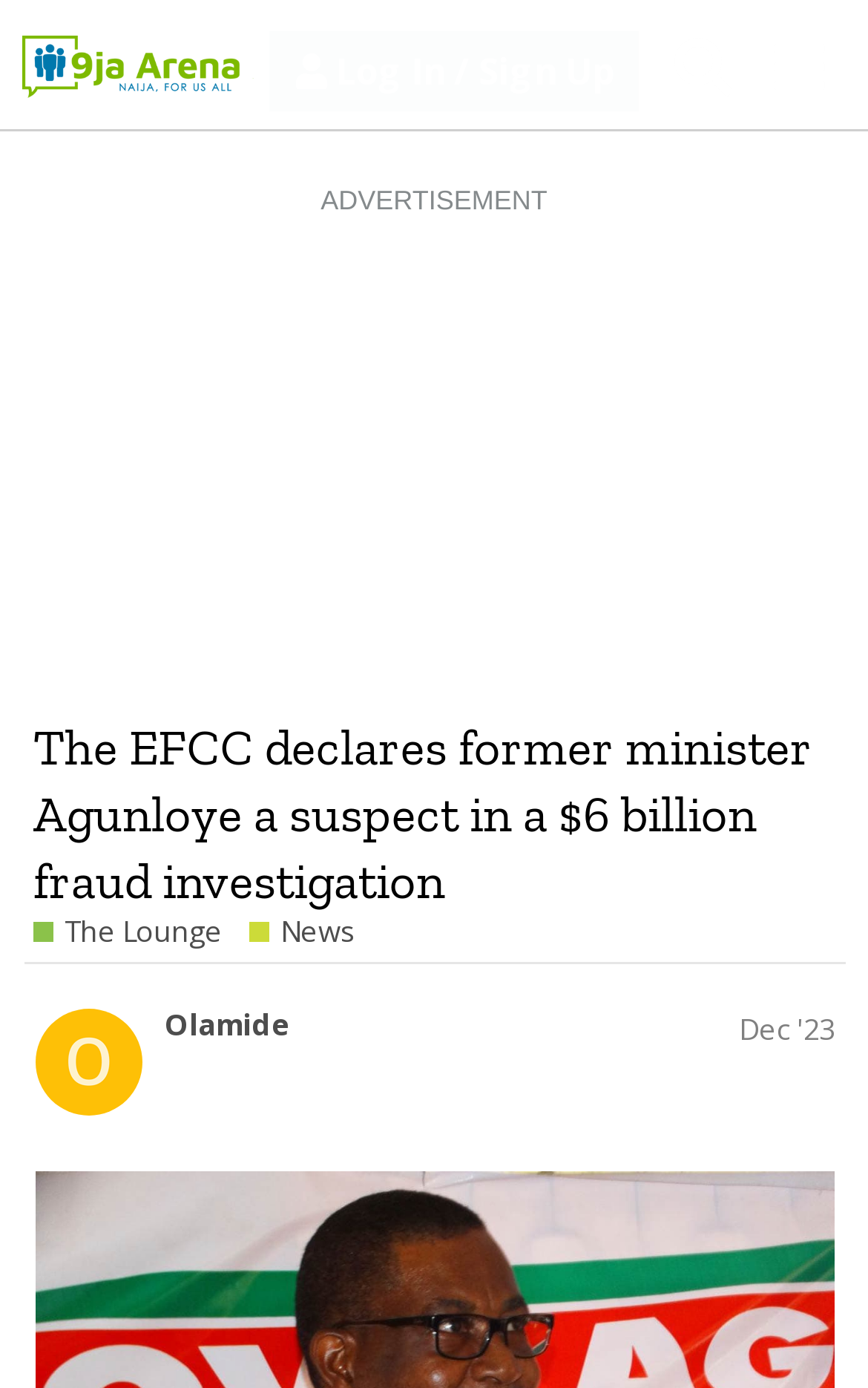Show the bounding box coordinates of the element that should be clicked to complete the task: "View the advertisement".

[0.0, 0.16, 1.0, 0.48]